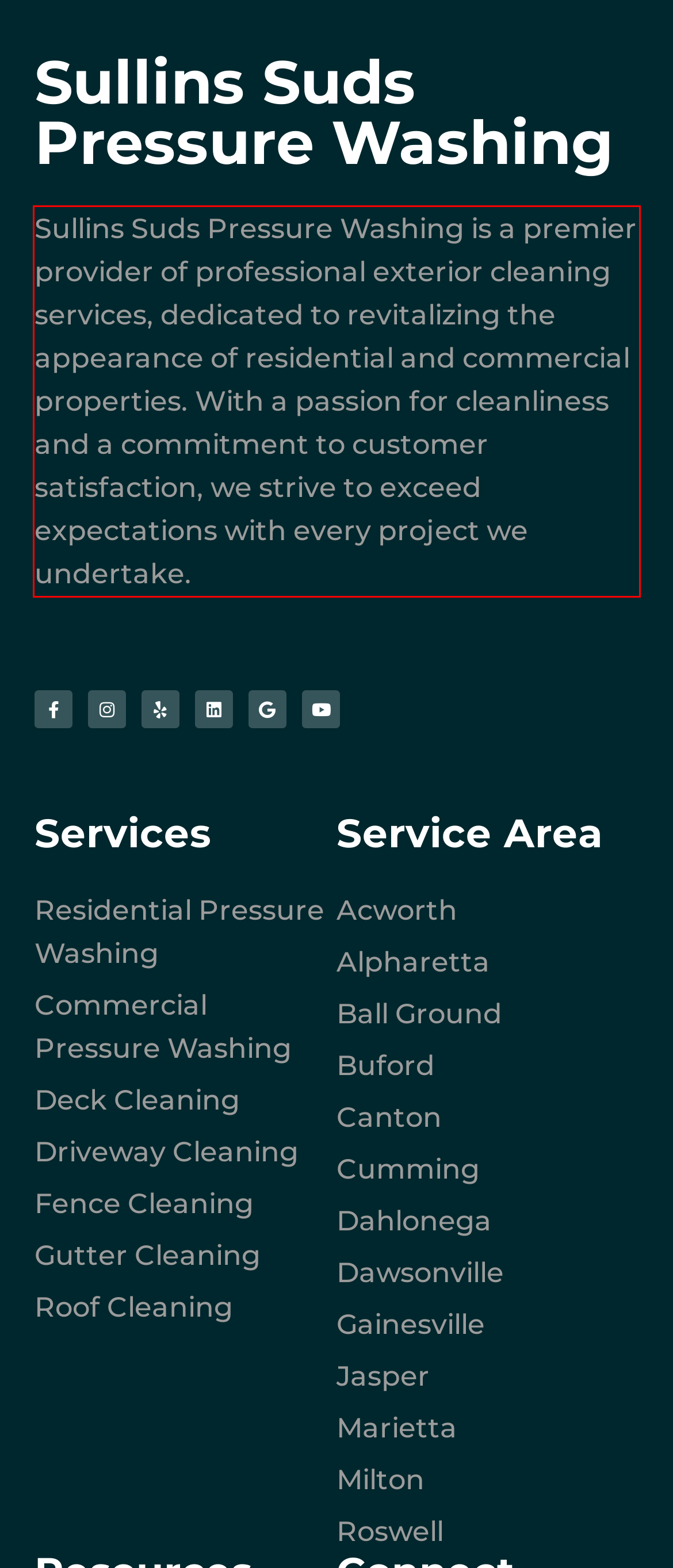From the screenshot of the webpage, locate the red bounding box and extract the text contained within that area.

Sullins Suds Pressure Washing is a premier provider of professional exterior cleaning services, dedicated to revitalizing the appearance of residential and commercial properties. With a passion for cleanliness and a commitment to customer satisfaction, we strive to exceed expectations with every project we undertake.